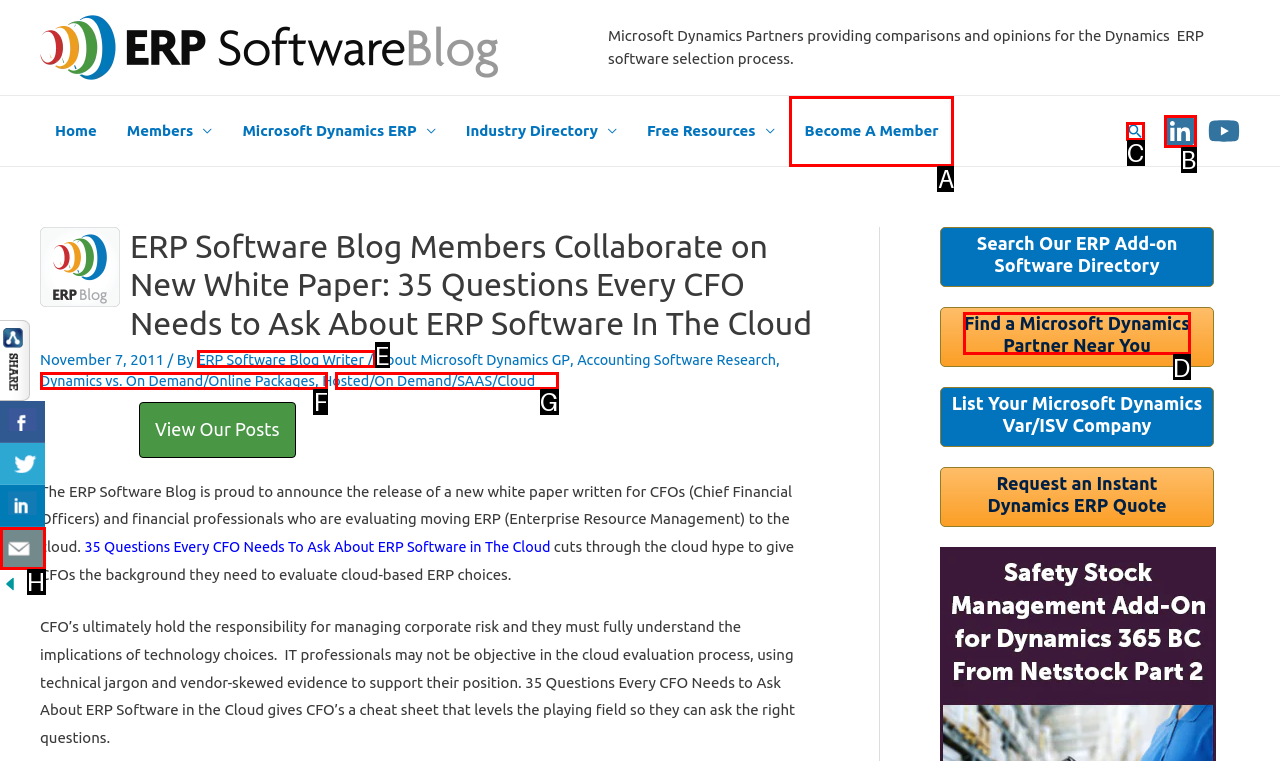Which letter corresponds to the correct option to complete the task: Find a Microsoft Dynamics Partner Near You?
Answer with the letter of the chosen UI element.

D